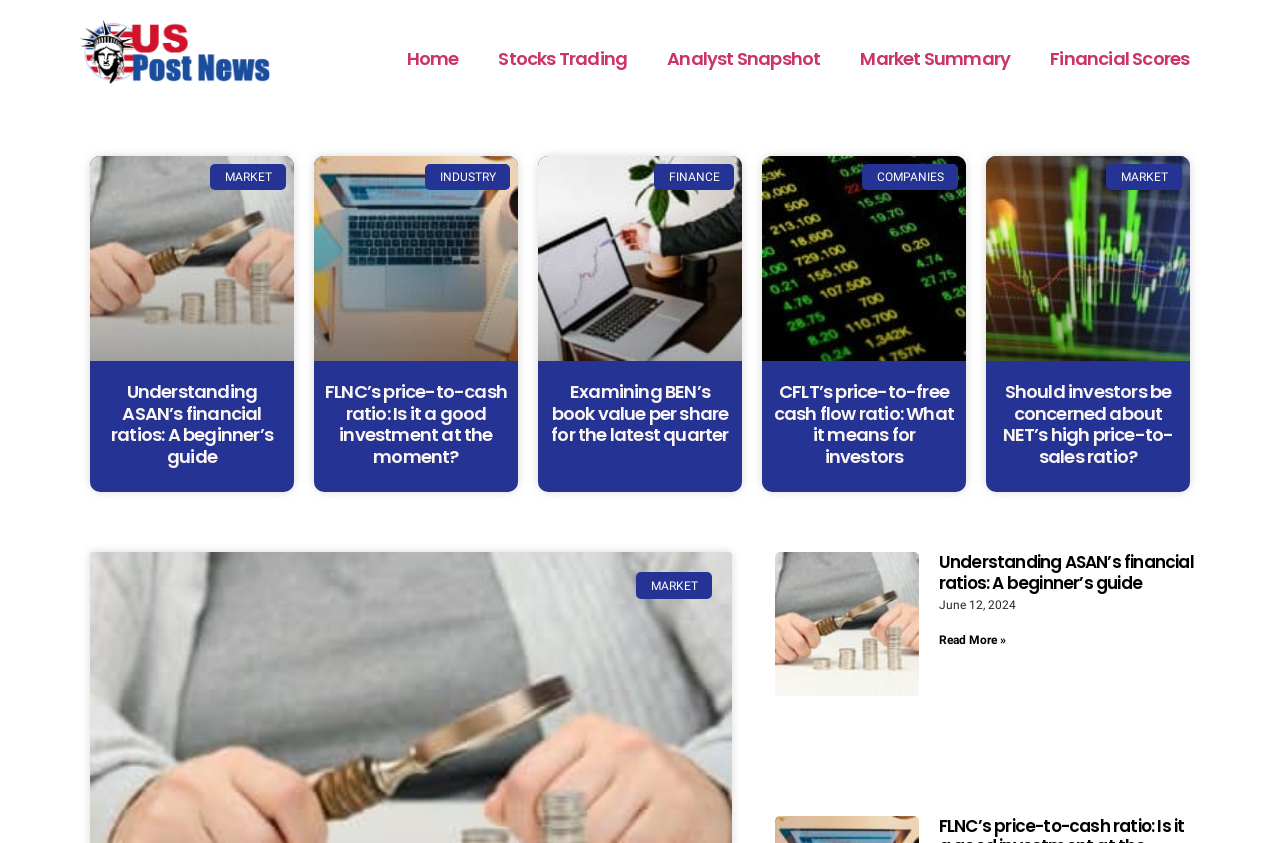Bounding box coordinates should be provided in the format (top-left x, top-left y, bottom-right x, bottom-right y) with all values between 0 and 1. Identify the bounding box for this UI element: Home

[0.302, 0.043, 0.374, 0.097]